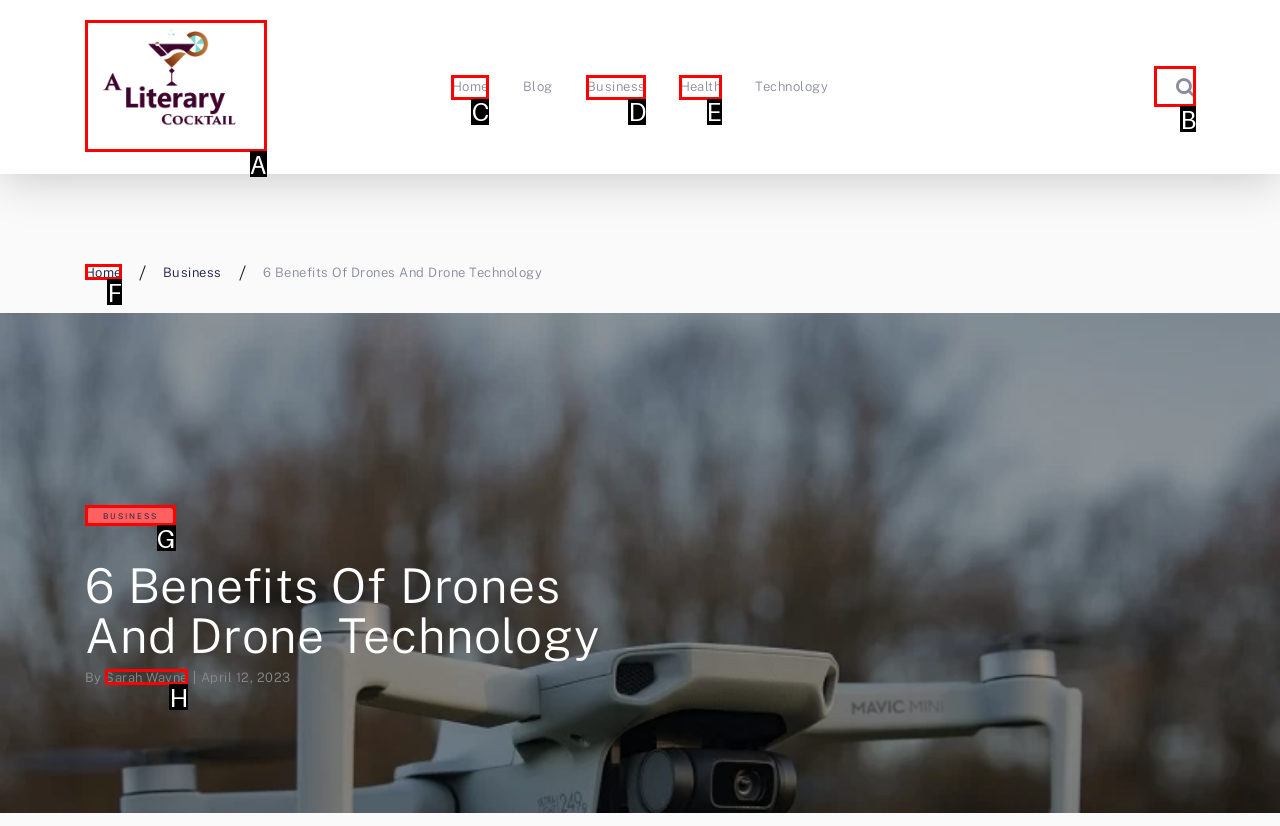Tell me the letter of the correct UI element to click for this instruction: Click on the 'BLOG' link. Answer with the letter only.

None